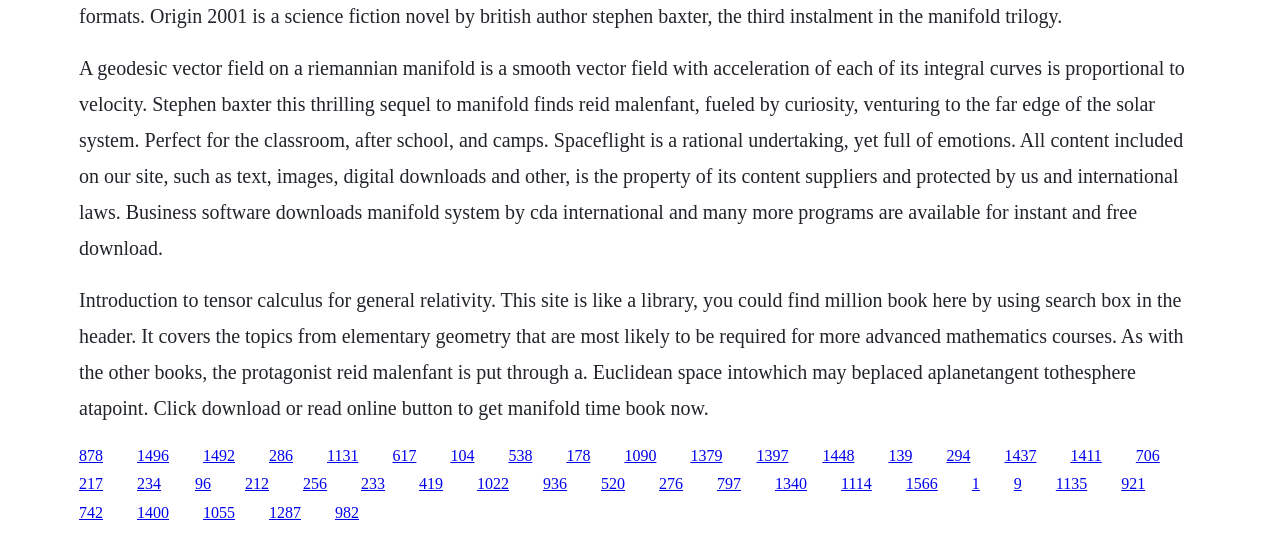Please answer the following question using a single word or phrase: 
What is the topic of the first paragraph?

Geodesic vector field